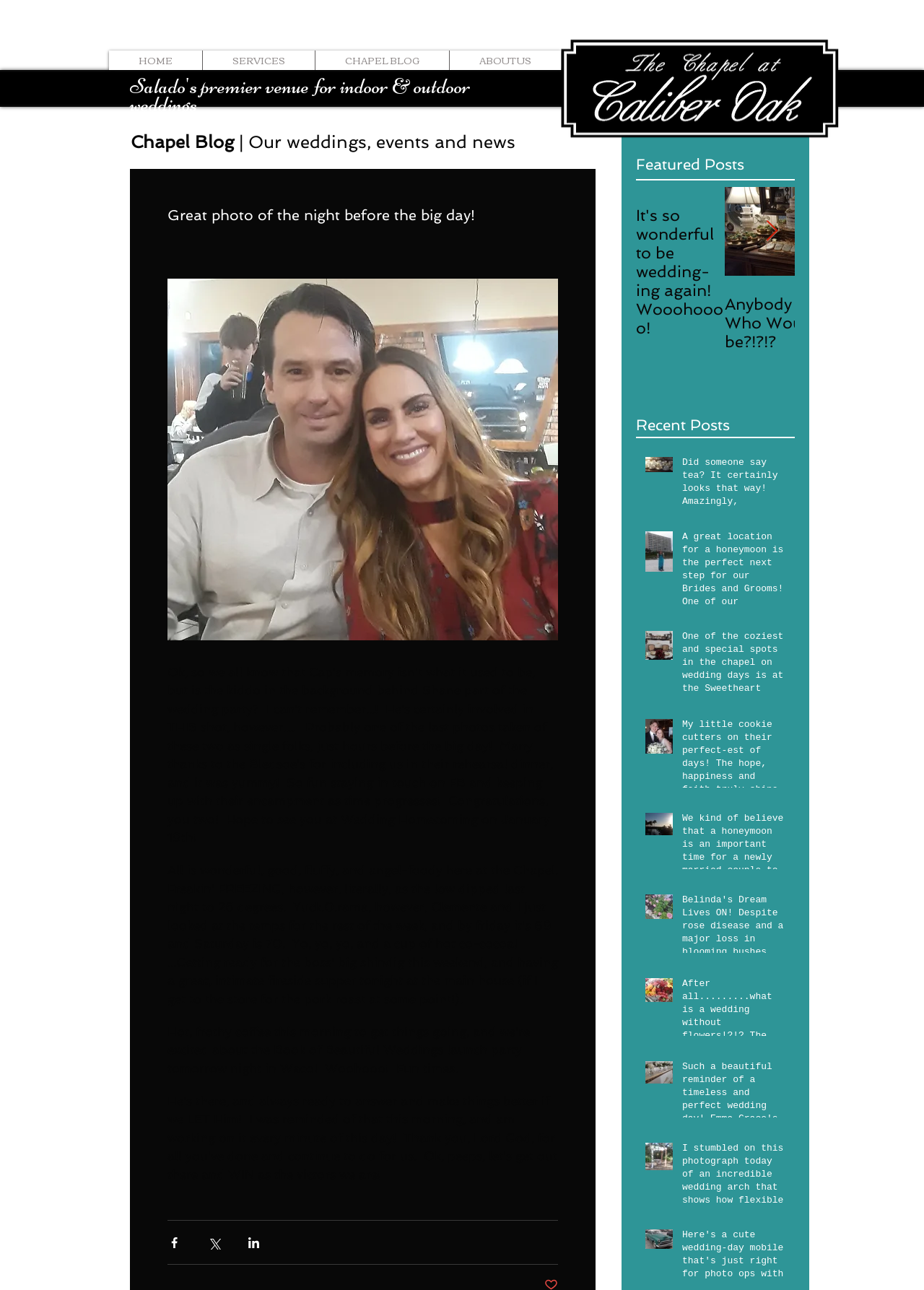What is the purpose of the 'Next Item' button?
Can you provide a detailed and comprehensive answer to the question?

The 'Next Item' button is located at the bottom of the featured posts section and is used to navigate to the next post or article on the webpage.